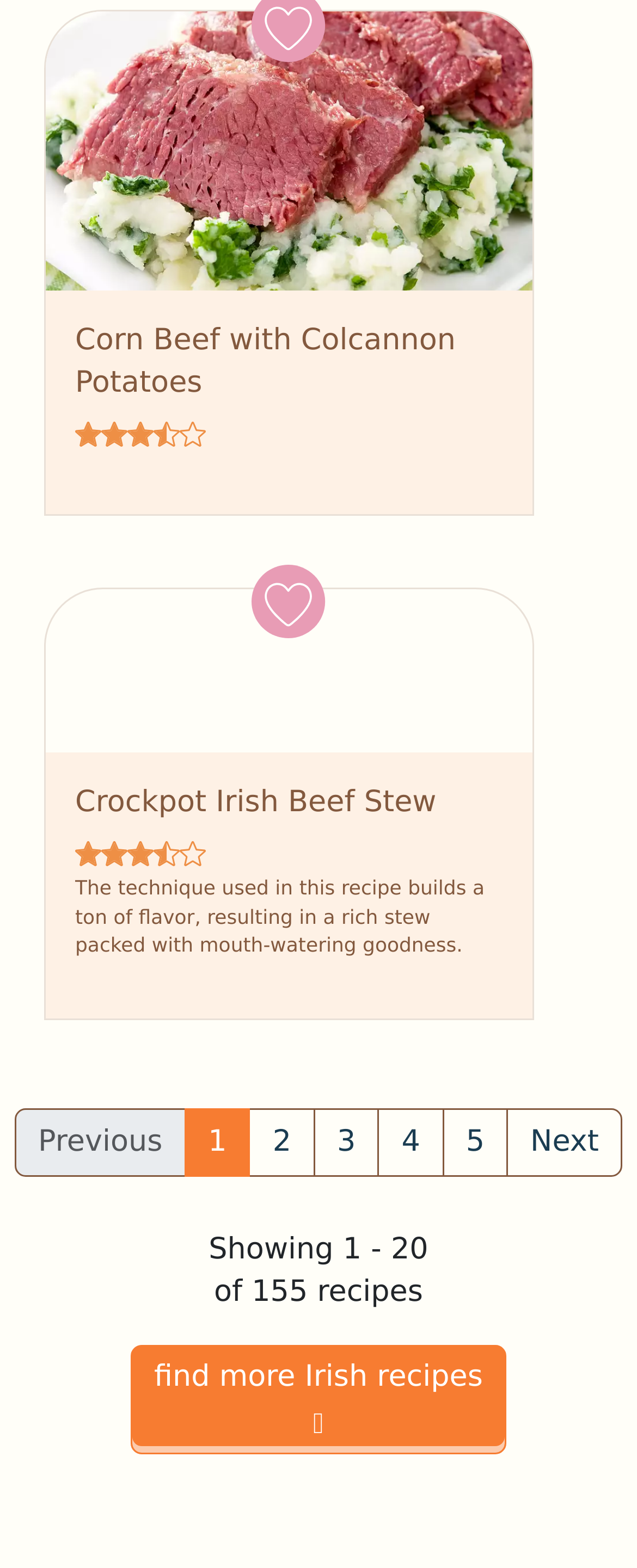What is the rating of the Crockpot Irish Beef Stew recipe?
Please provide a single word or phrase as your answer based on the screenshot.

3.5 stars